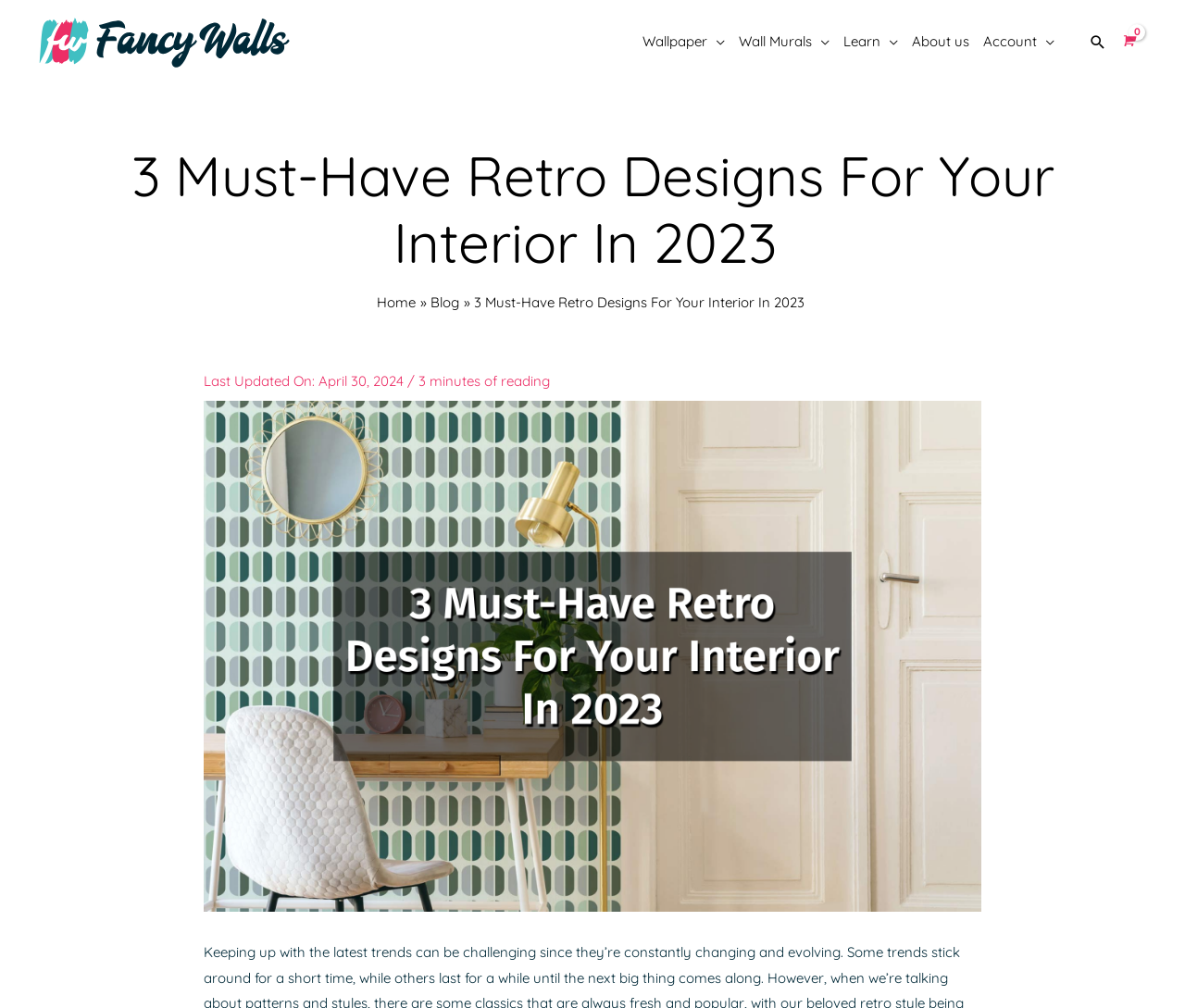Find the bounding box coordinates of the clickable region needed to perform the following instruction: "Learn more about retro designs". The coordinates should be provided as four float numbers between 0 and 1, i.e., [left, top, right, bottom].

[0.705, 0.014, 0.763, 0.069]